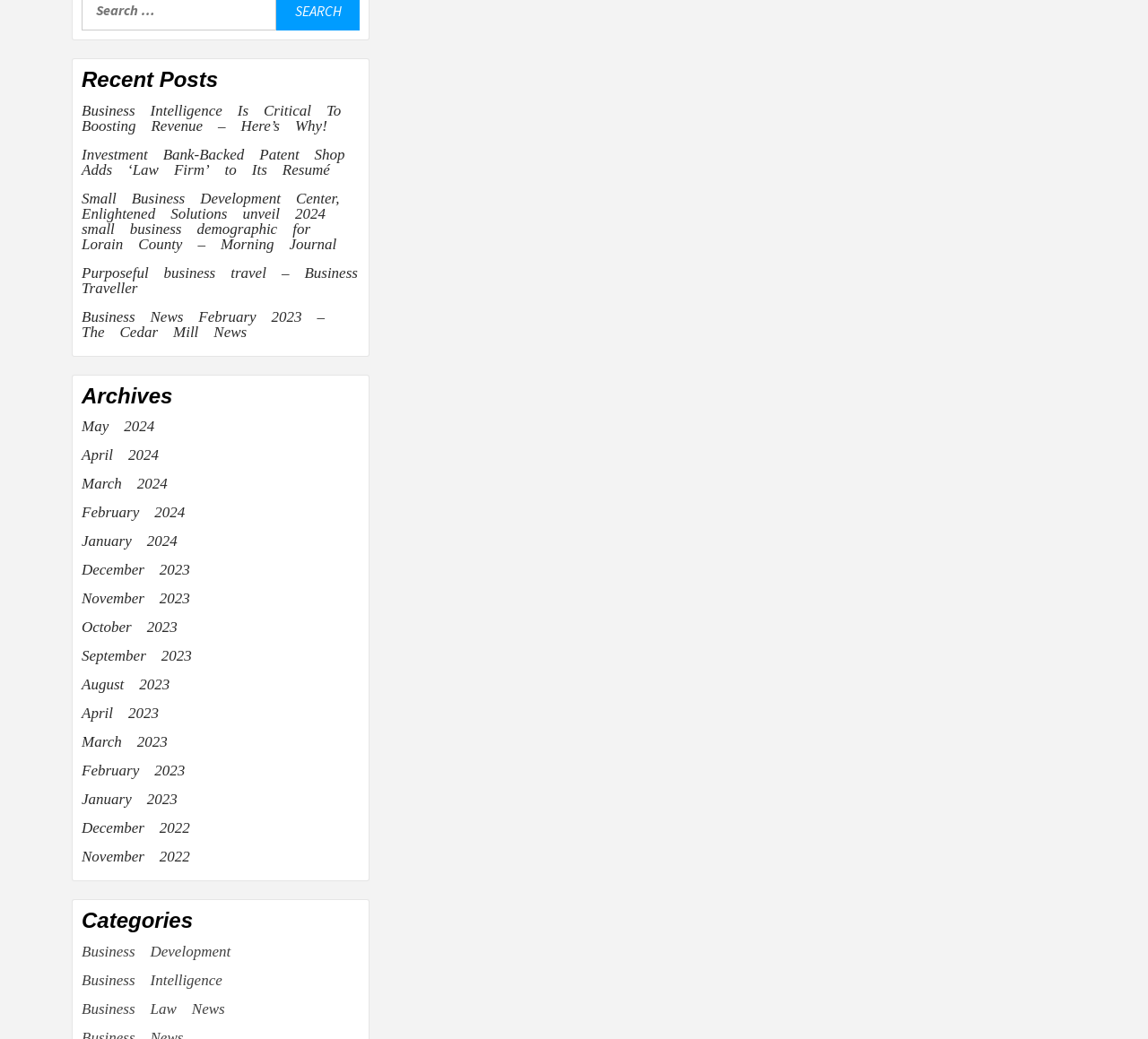Specify the bounding box coordinates of the region I need to click to perform the following instruction: "Read 'Purposeful business travel – Business Traveller' article". The coordinates must be four float numbers in the range of 0 to 1, i.e., [left, top, right, bottom].

[0.071, 0.254, 0.313, 0.296]